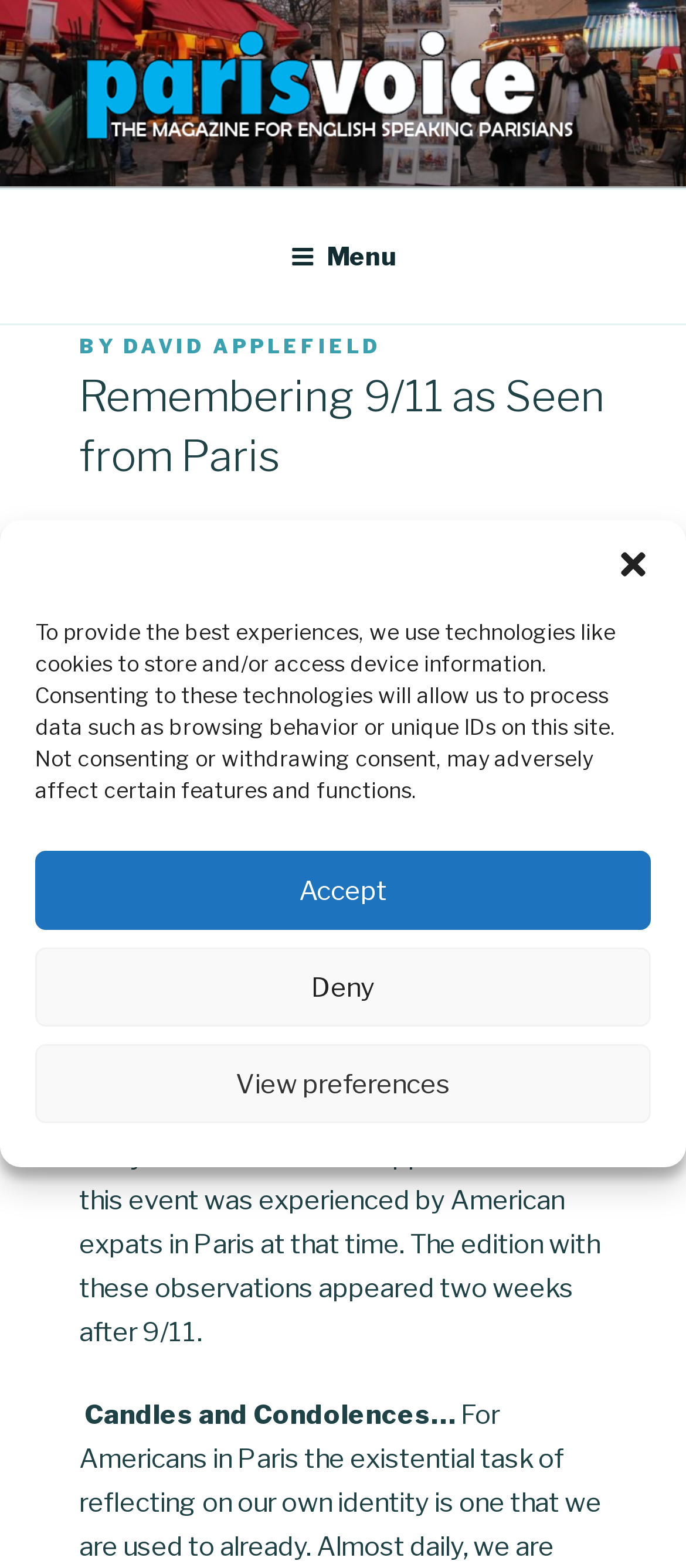What is the language spoken by the target audience of the webzine?
Using the information from the image, provide a comprehensive answer to the question.

The language spoken by the target audience can be determined by reading the tagline 'The webzine for English speaking Parisians', which indicates that the webzine is intended for English-speaking individuals living in Paris.